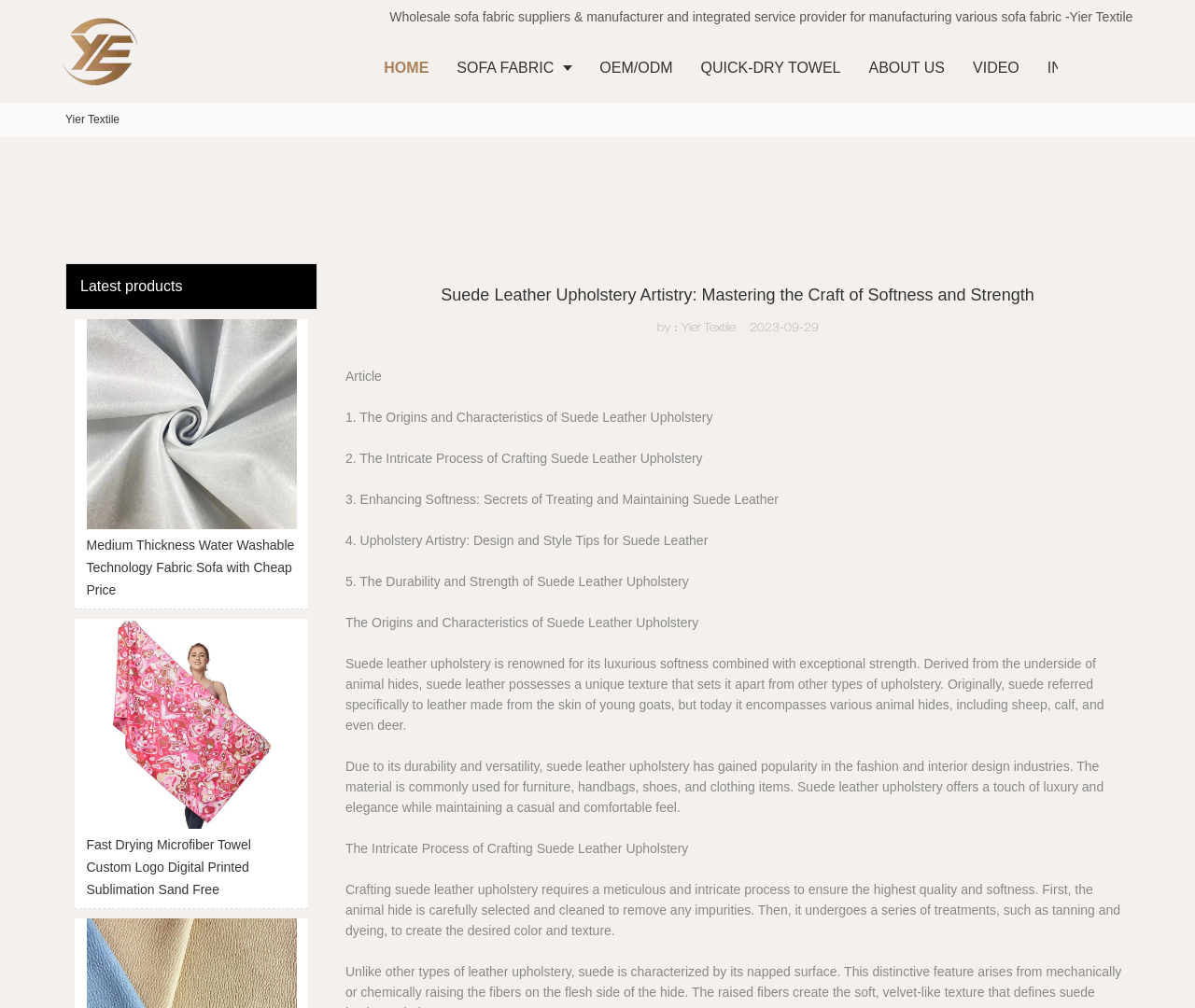What is the primary material used for furniture and handbags?
Refer to the image and provide a one-word or short phrase answer.

Suede leather